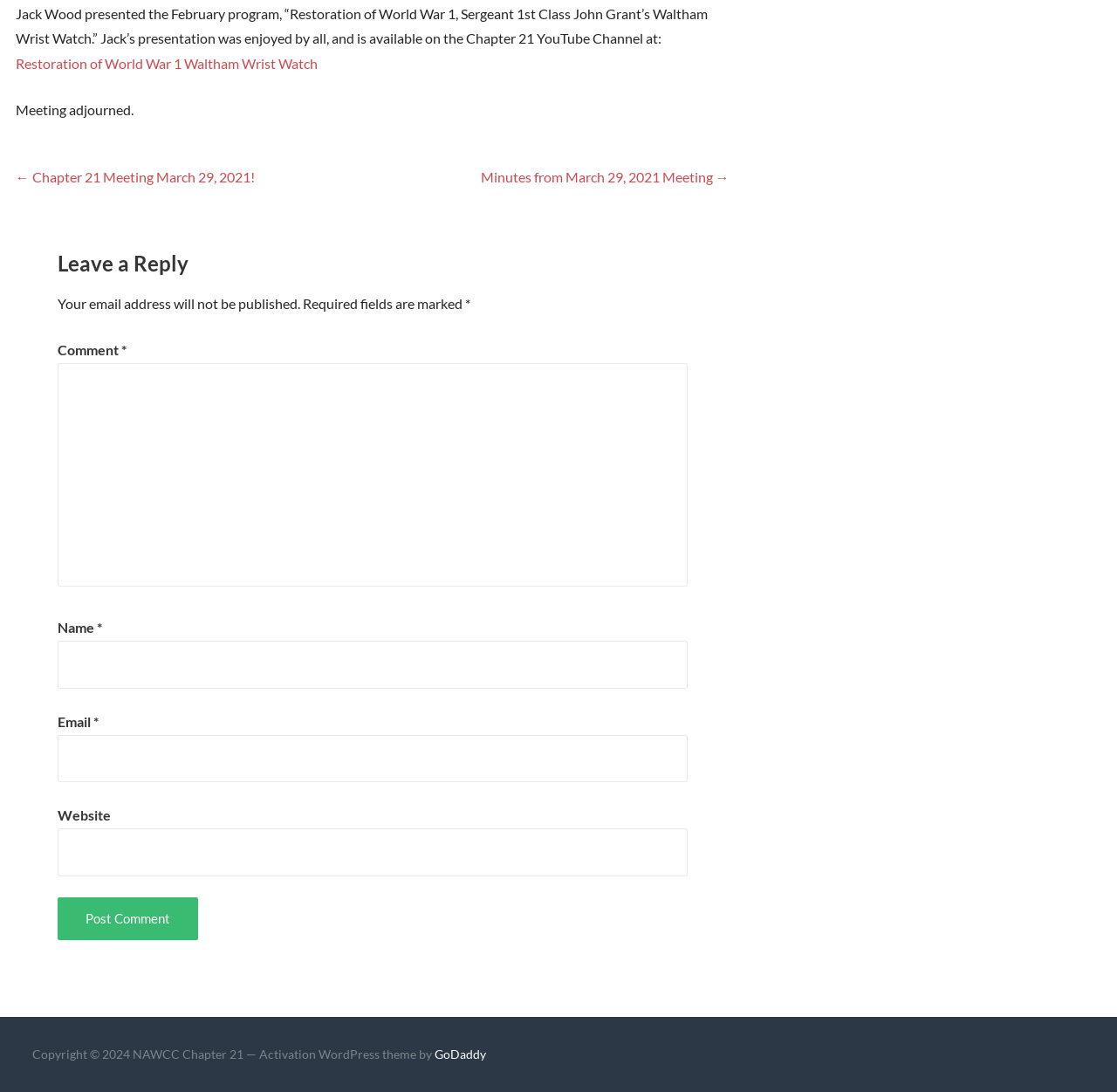Please answer the following question using a single word or phrase: 
How many links are there in the 'Post navigation' section?

2